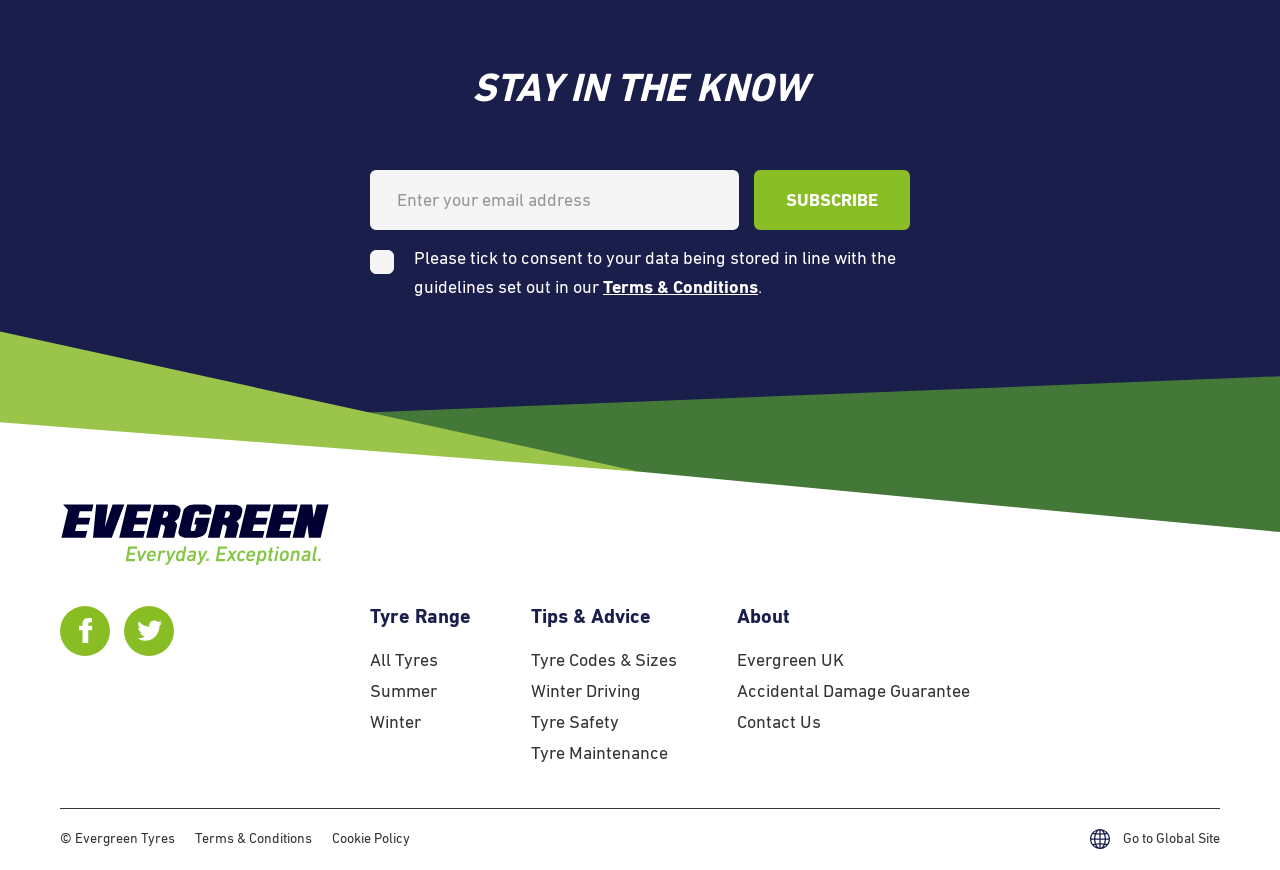Can you provide the bounding box coordinates for the element that should be clicked to implement the instruction: "Subscribe to newsletter"?

[0.589, 0.195, 0.711, 0.264]